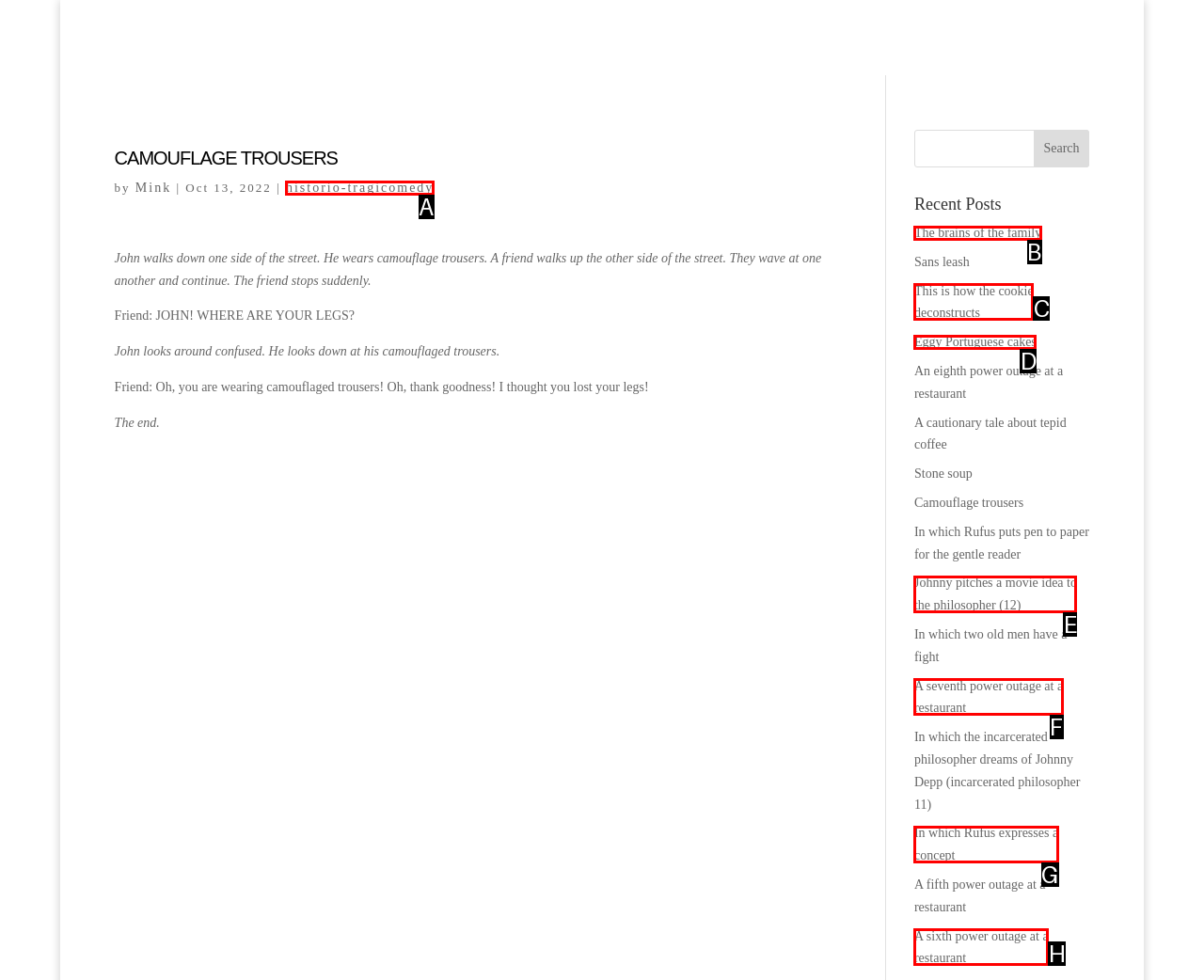Find the option that fits the given description: Don’t be a single mom
Answer with the letter representing the correct choice directly.

None